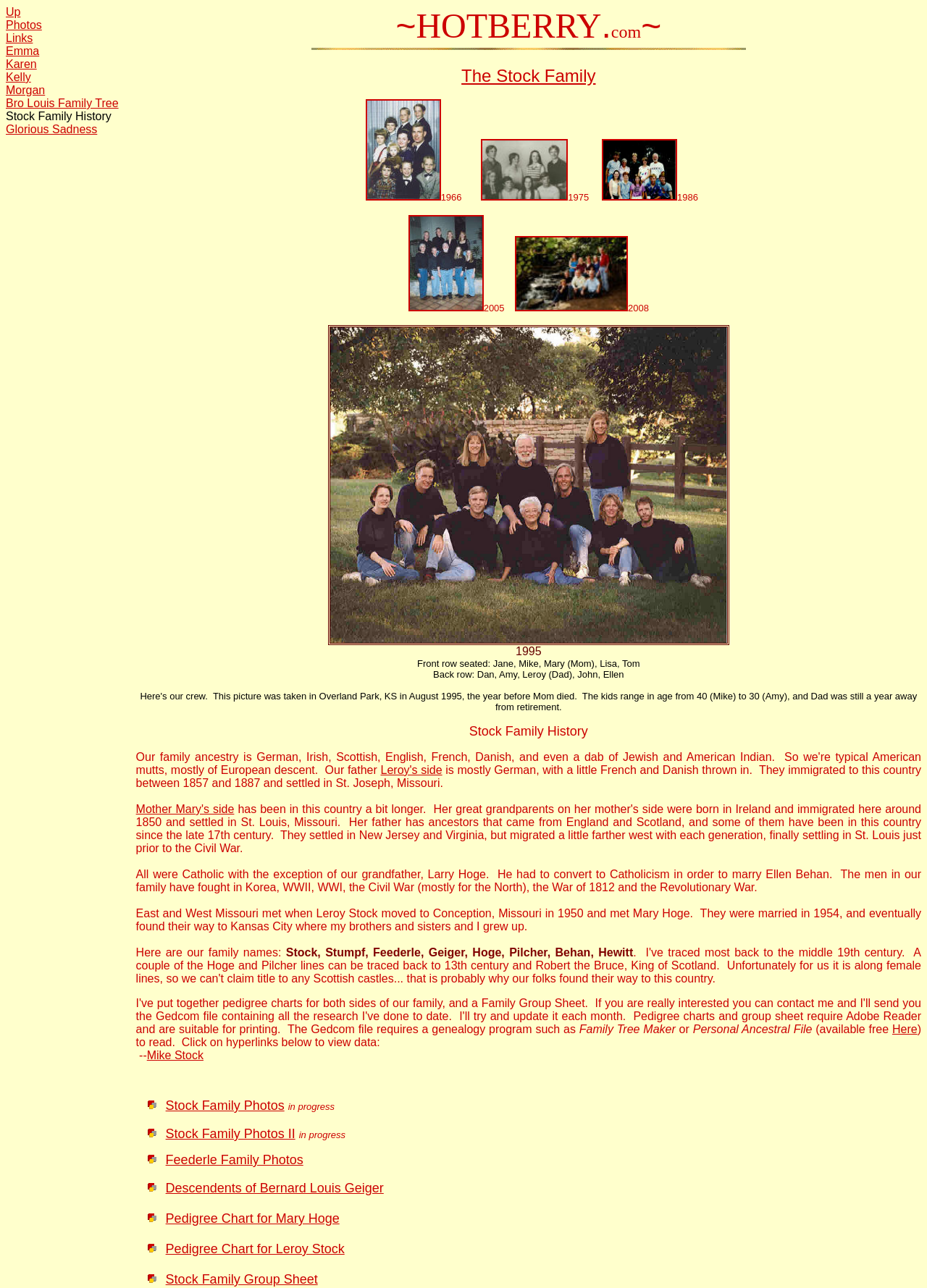What is the name of the region where the Stock family settled?
Answer the question with a single word or phrase, referring to the image.

St. Joseph, Missouri